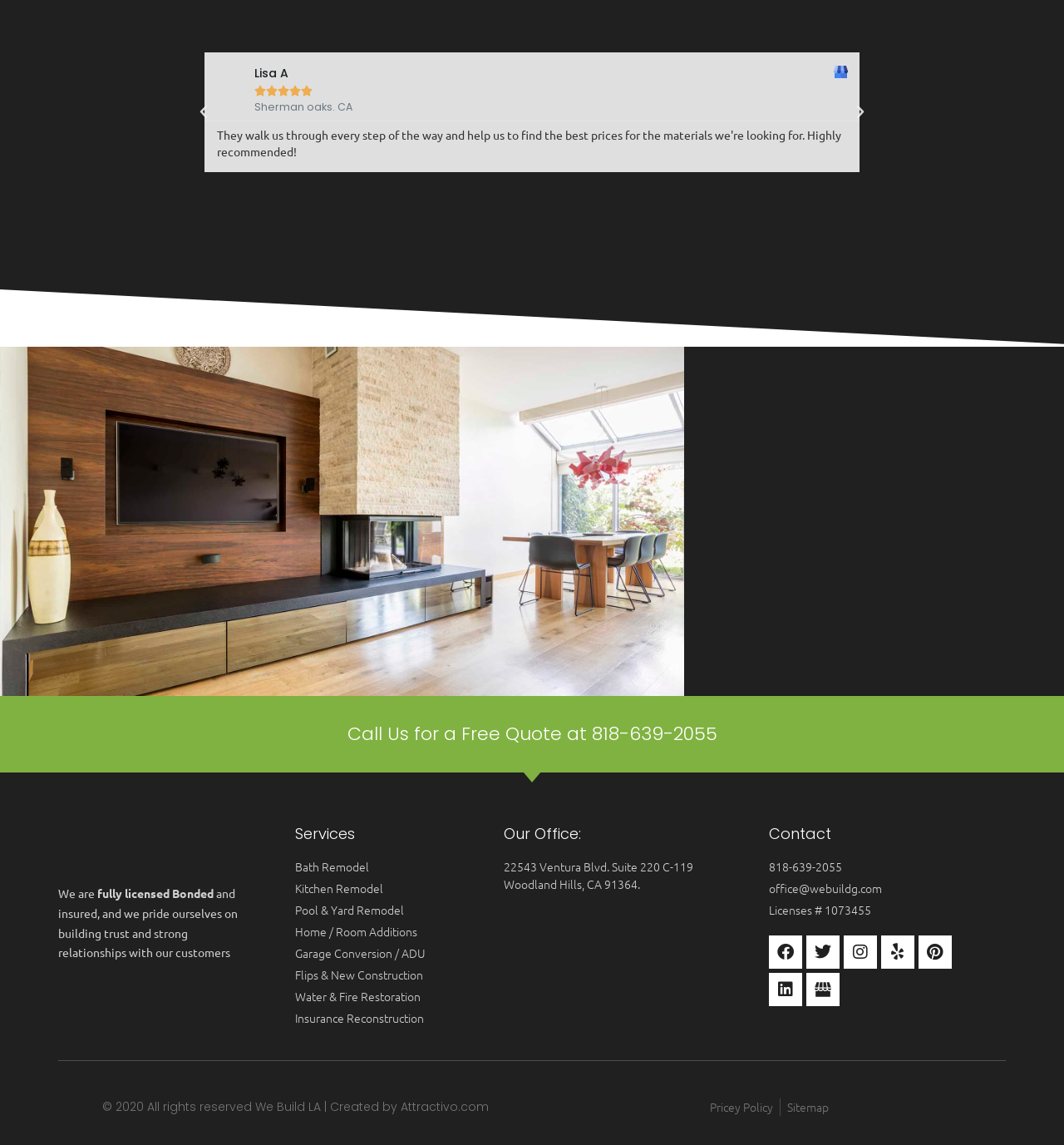What services does the company offer?
Analyze the image and provide a thorough answer to the question.

The services offered by the company are listed under the heading 'Services' and include Bath Remodel, Kitchen Remodel, Pool & Yard Remodel, Home / Room Additions, Garage Conversion / ADU, Flips & New Construction, and Water & Fire Restoration.